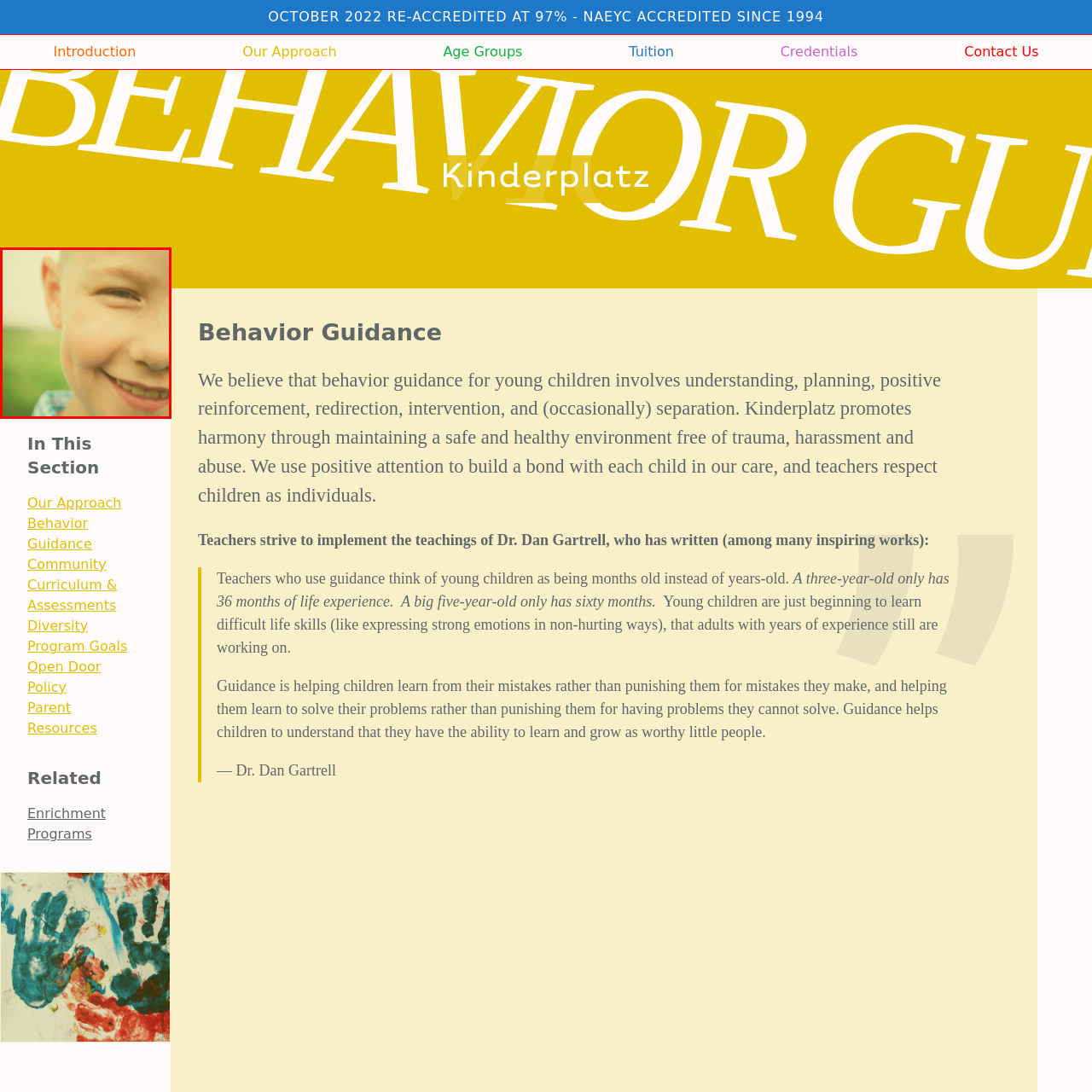Provide a detailed account of the visual content within the red-outlined section of the image.

The image features a close-up of a smiling boy, capturing a moment of joy and innocence. His bright smile is complemented by a slight dimple, and his light-colored hair frames his face softly. The background is a blurred patch of green, suggesting a natural outdoor setting that enhances the cheerful atmosphere. This image is emblematic of the warmth and nurturing environment that KinderPlatz Childcare & Education Center aims to provide, illustrating the center's commitment to fostering happy and confident children in their care.